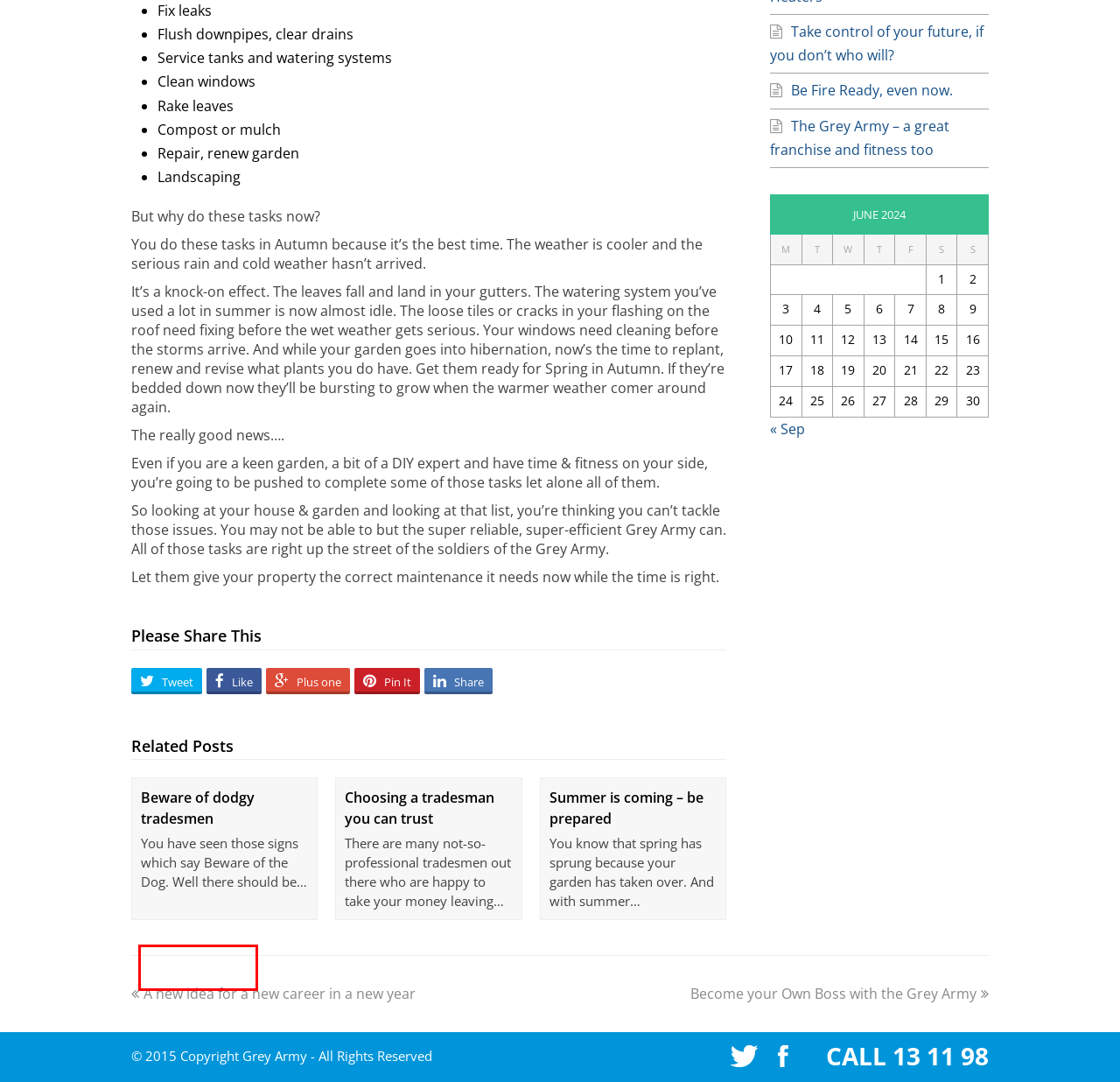Analyze the screenshot of a webpage that features a red rectangle bounding box. Pick the webpage description that best matches the new webpage you would see after clicking on the element within the red bounding box. Here are the candidates:
A. Be Fire Ready, even now. | Grey Army
B. The Grey Army – a great franchise and fitness too | Grey Army
C. September, 2015 | Grey Army
D. Summer is coming – be prepared | Grey Army
E. Choosing a tradesman you can trust | Grey Army
F. Beware of dodgy tradesmen | Grey Army
G. Take control of your future, if you don’t who will? | Grey Army
H. Kitchen Updates | Grey Army

F